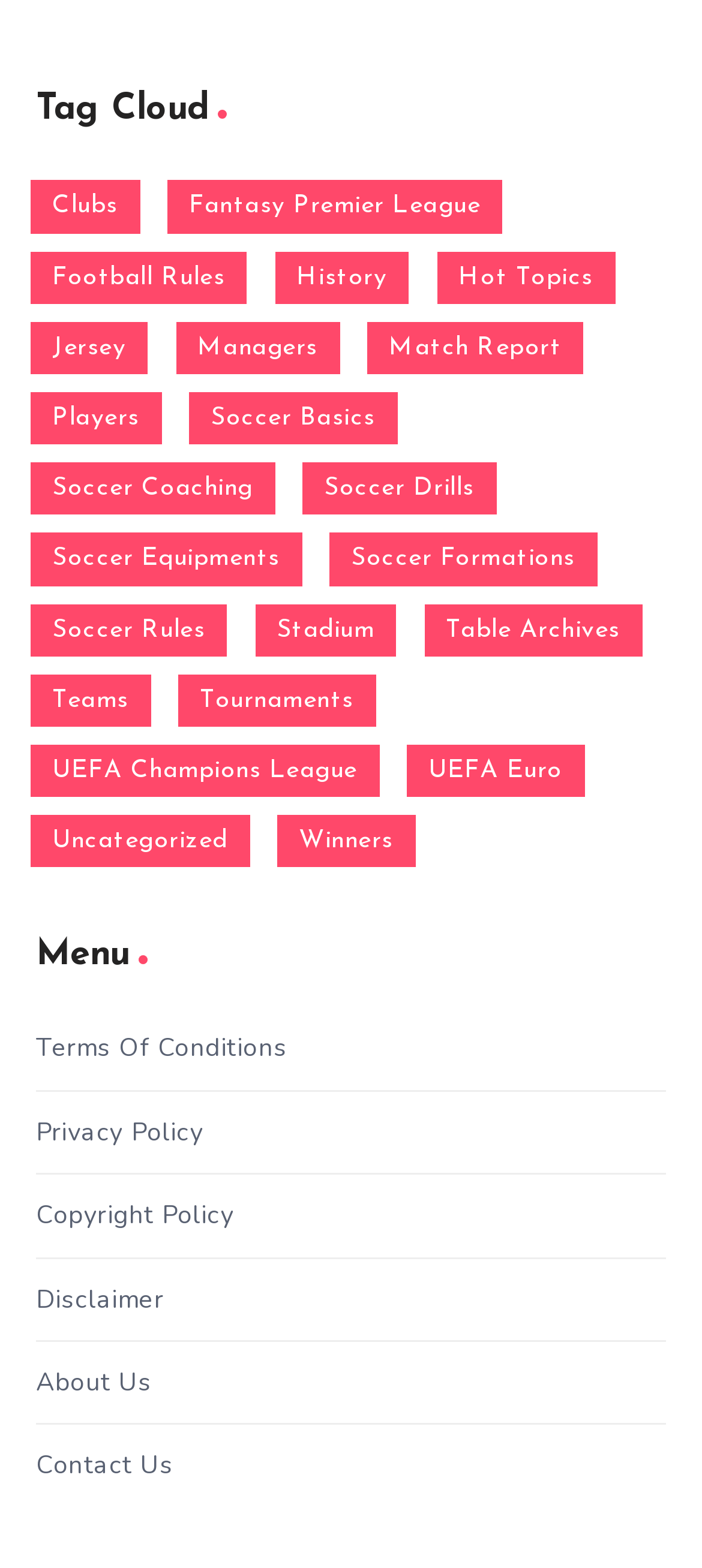Please predict the bounding box coordinates of the element's region where a click is necessary to complete the following instruction: "View Clubs". The coordinates should be represented by four float numbers between 0 and 1, i.e., [left, top, right, bottom].

[0.044, 0.115, 0.199, 0.149]